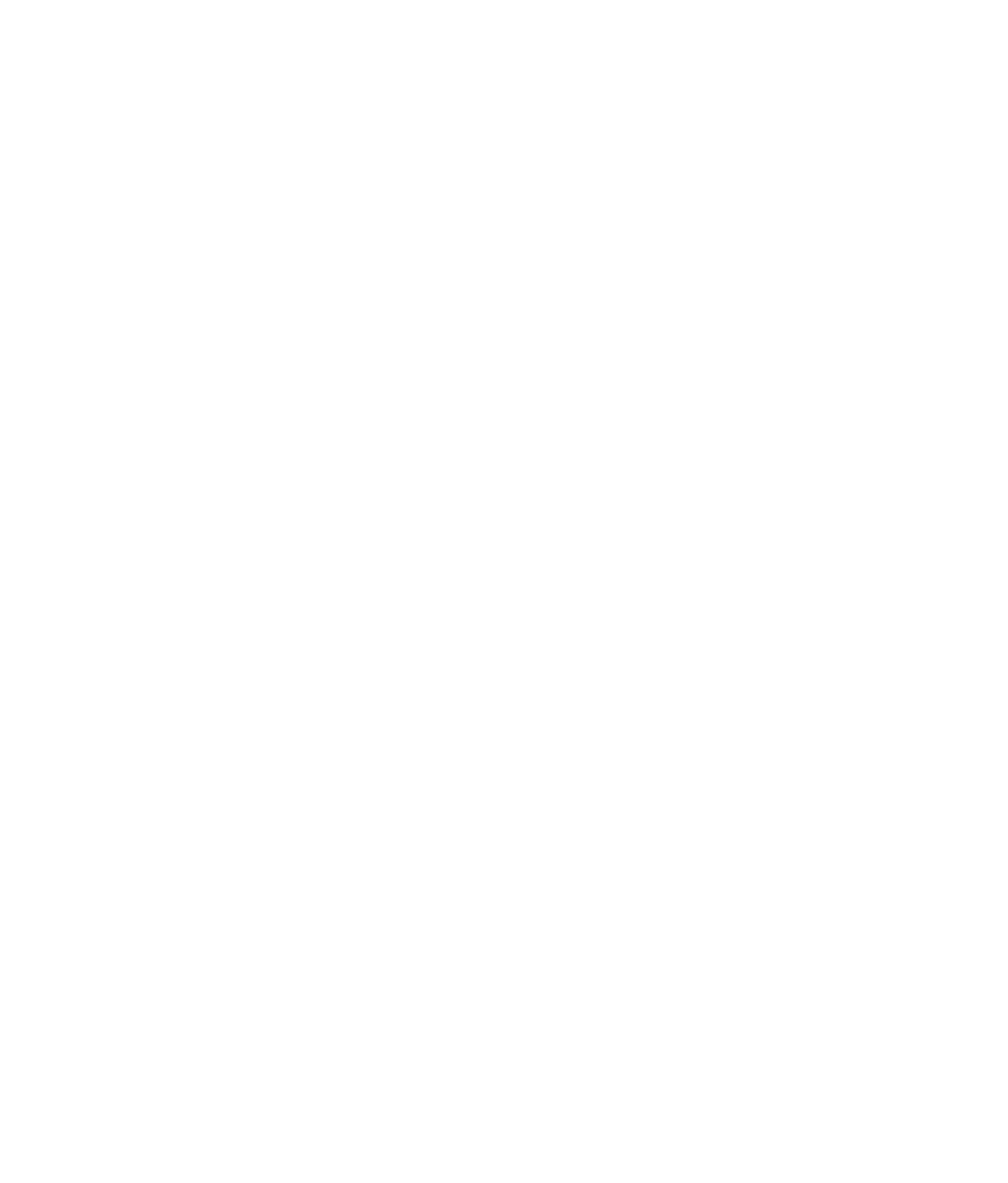Find the bounding box coordinates for the UI element that matches this description: "Cookie Policy".

[0.455, 0.947, 0.517, 0.959]